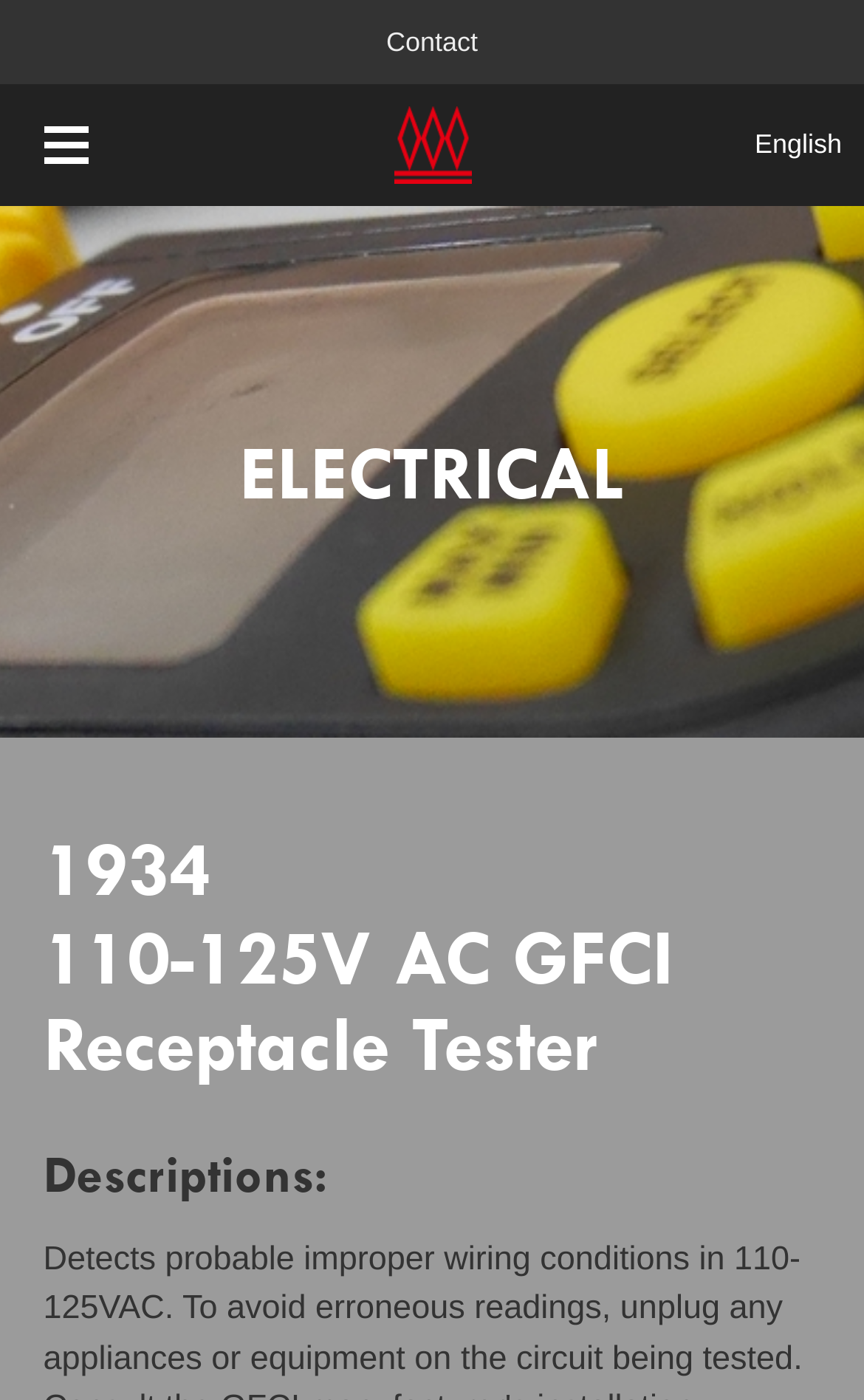Using the provided description parent_node: English title="選單鈕", find the bounding box coordinates for the UI element. Provide the coordinates in (top-left x, top-left y, bottom-right x, bottom-right y) format, ensuring all values are between 0 and 1.

[0.026, 0.072, 0.128, 0.135]